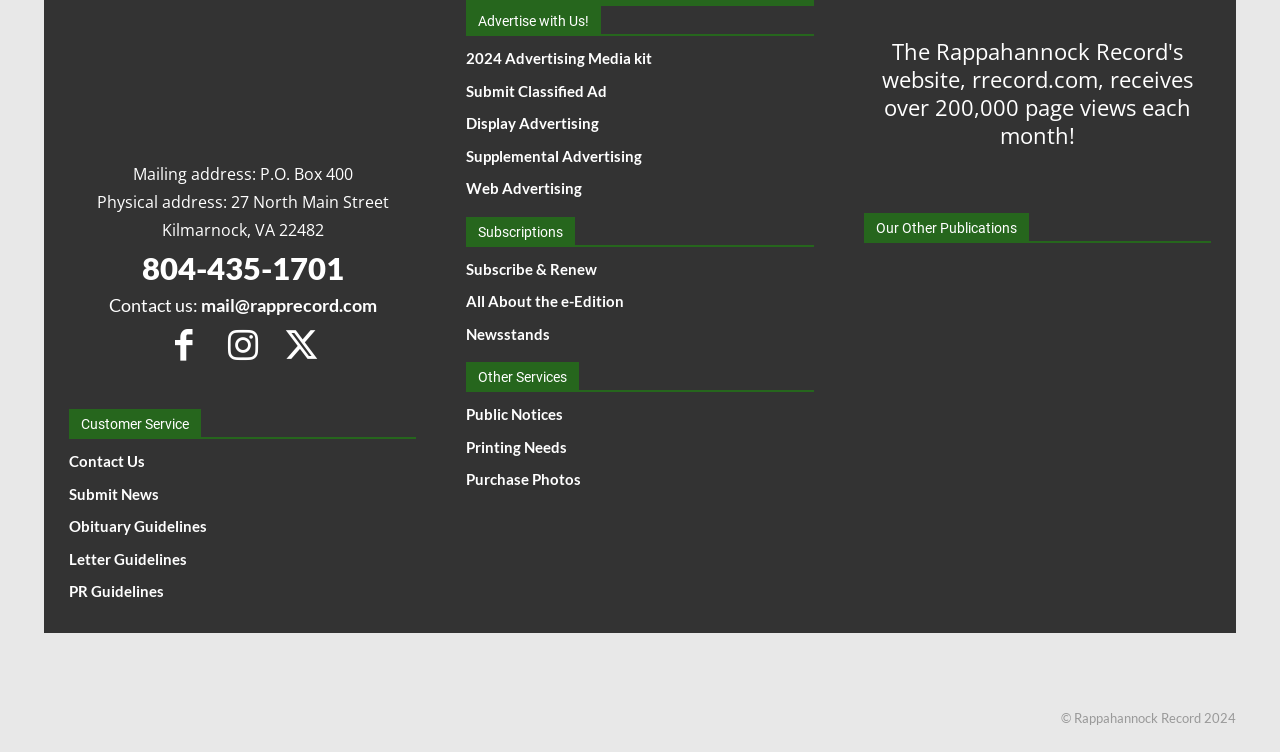What is the mailing address of the company?
Please use the image to deliver a detailed and complete answer.

I found the mailing address by looking at the static text elements at the top of the webpage, where it says 'Mailing address: P.O. Box 400'.